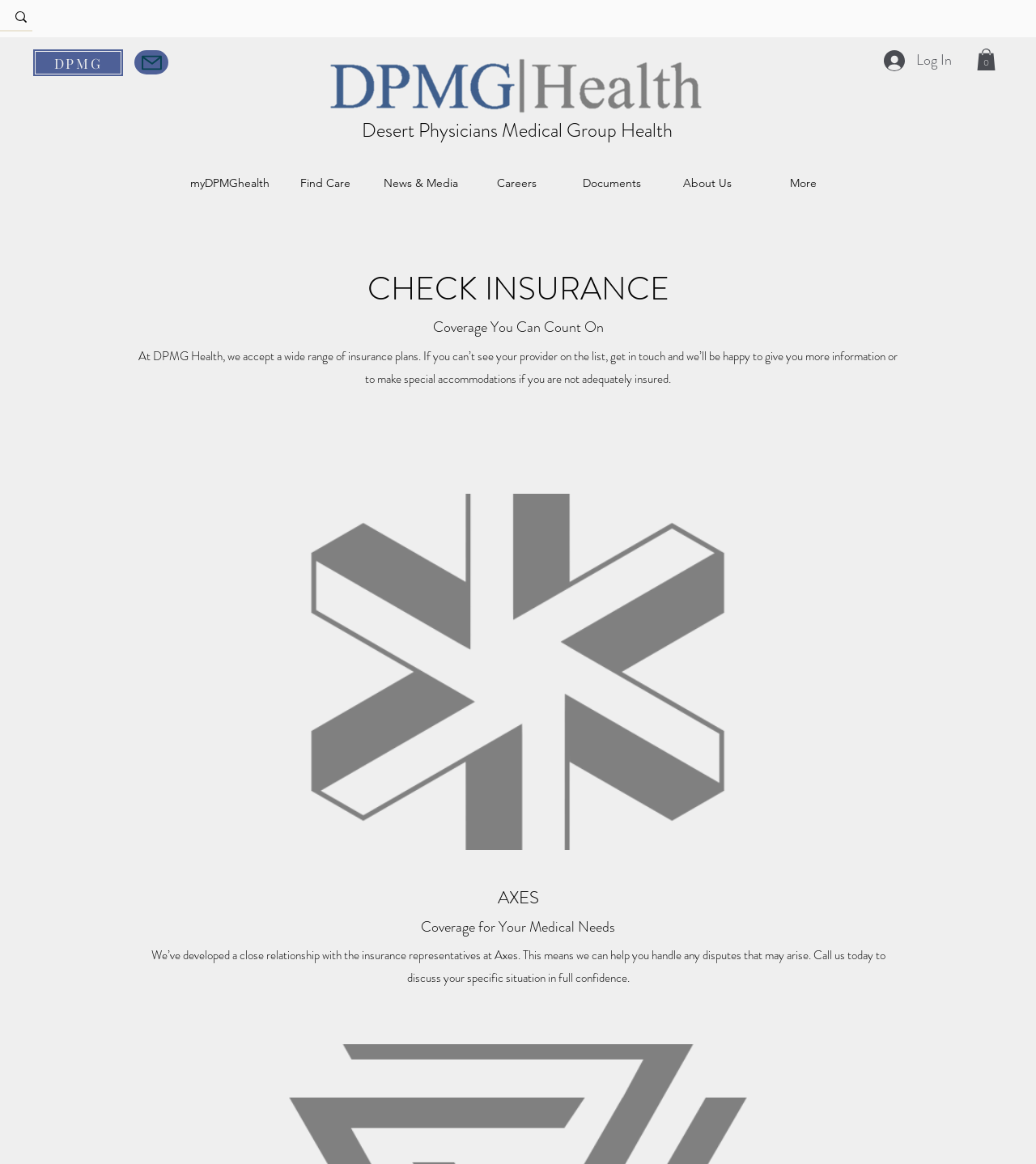Please identify the bounding box coordinates of the area I need to click to accomplish the following instruction: "View myDPMGhealth".

[0.176, 0.147, 0.268, 0.168]